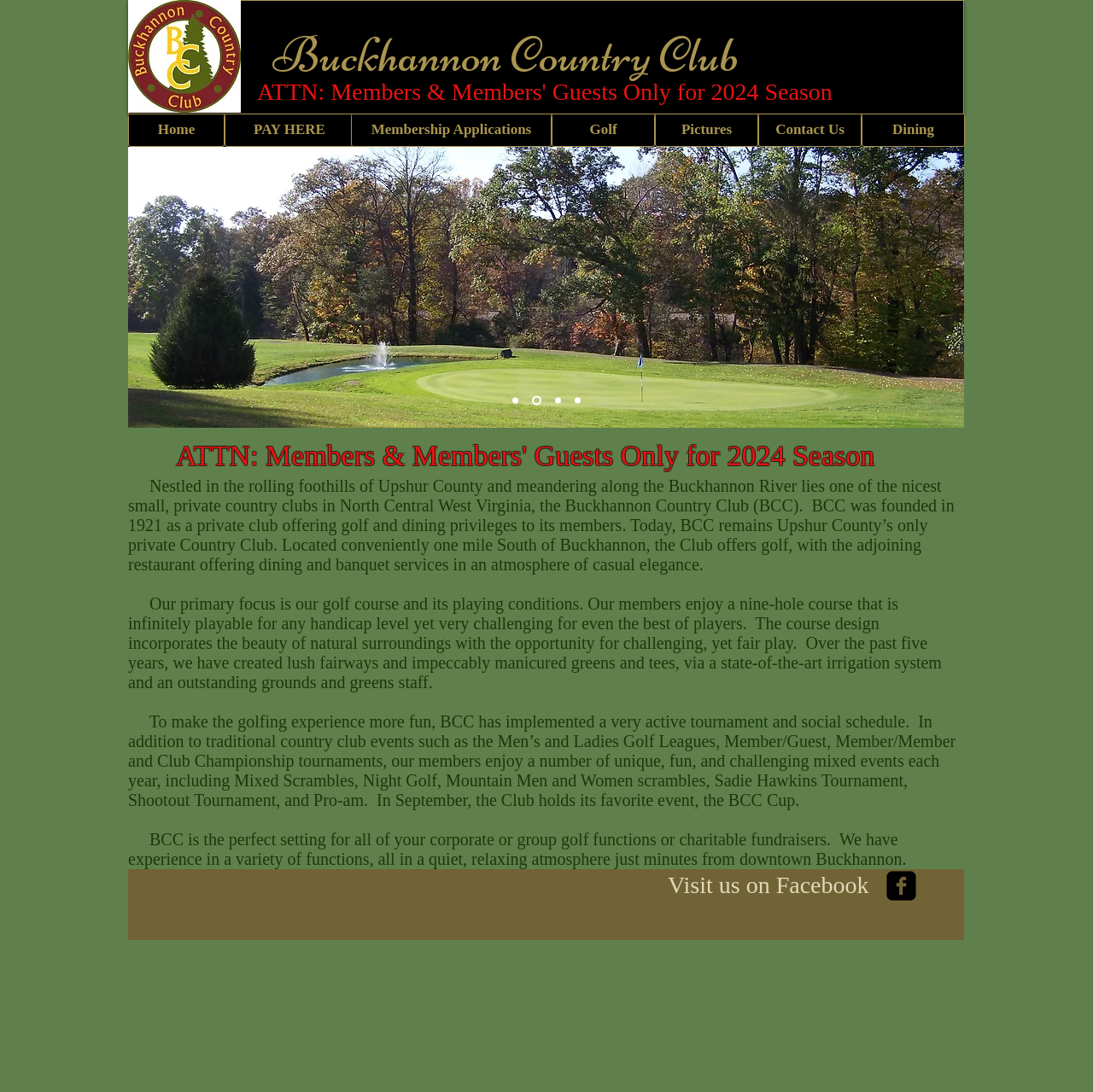Answer the following query with a single word or phrase:
What is the primary focus of the country club?

Golf course